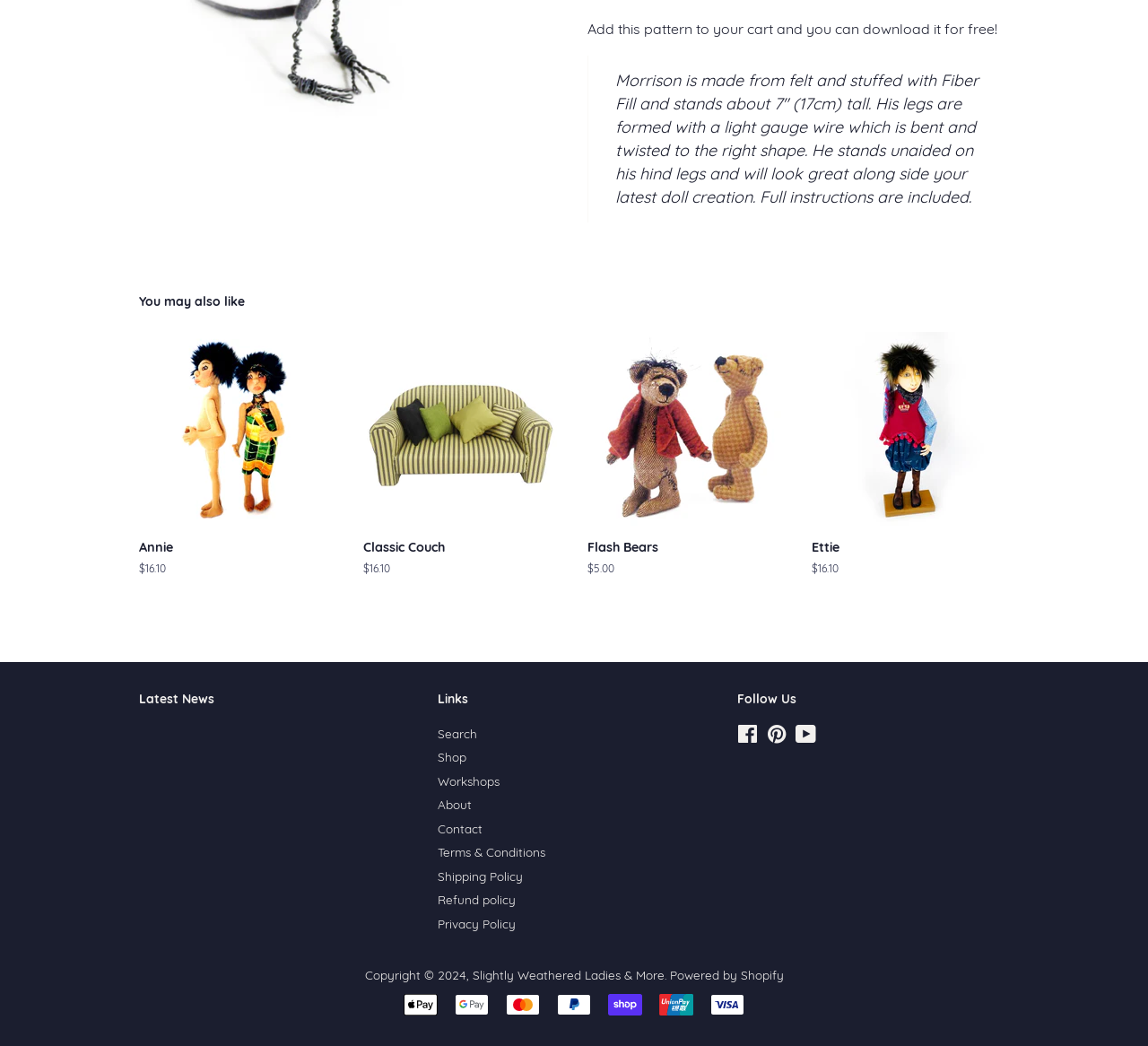Provide the bounding box coordinates in the format (top-left x, top-left y, bottom-right x, bottom-right y). All values are floating point numbers between 0 and 1. Determine the bounding box coordinate of the UI element described as: Classic Couch Regular price $16.10

[0.316, 0.317, 0.488, 0.582]